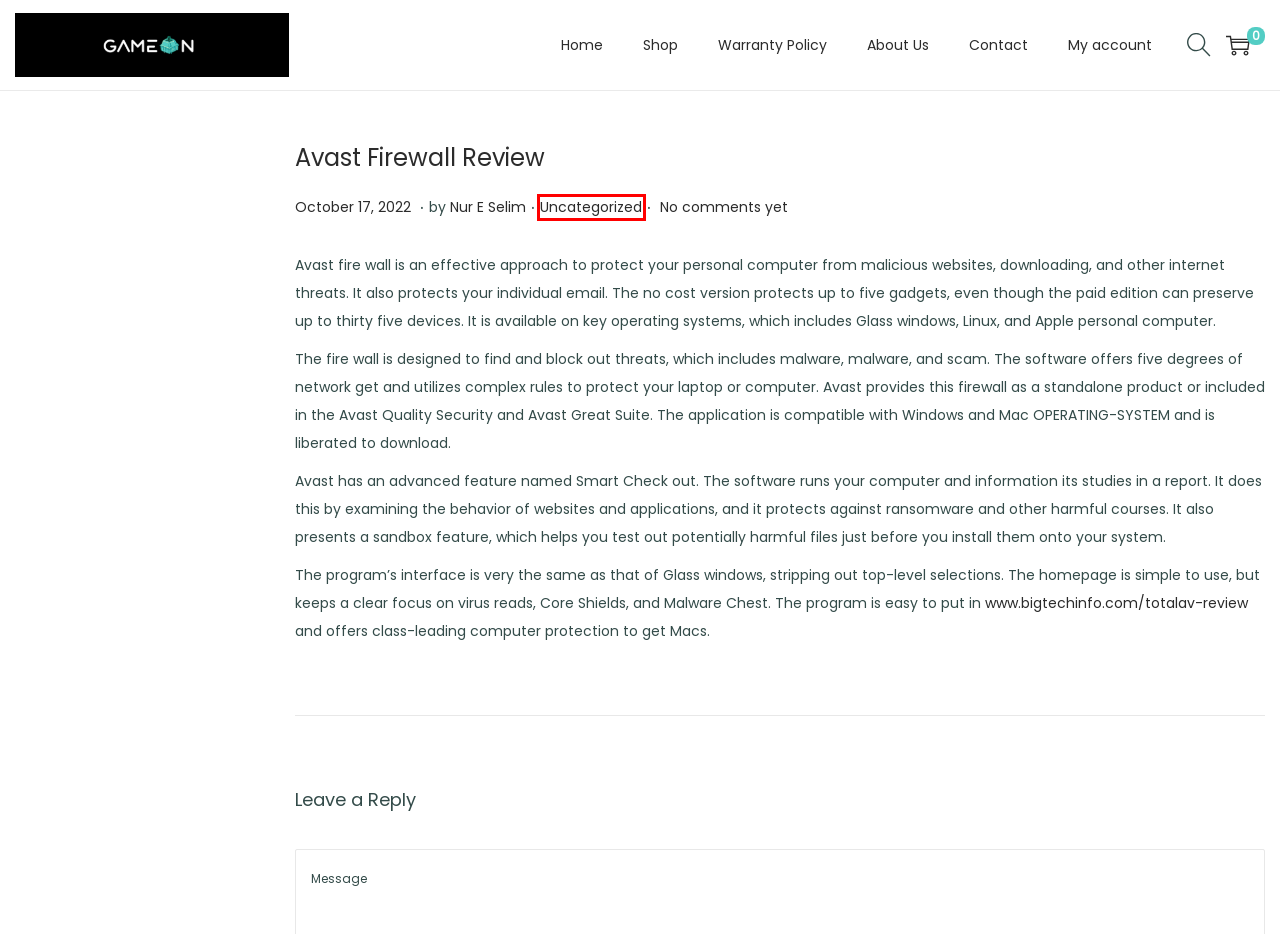You are looking at a webpage screenshot with a red bounding box around an element. Pick the description that best matches the new webpage after interacting with the element in the red bounding box. The possible descriptions are:
A. Contact – Game On
B. About Us – Game On
C. Home – Game On
D. Uncategorized – Game On
E. Game On – Gaming is On
F. My account – Game On
G. Shop – Game On
H. Nur E Selim – Game On

D